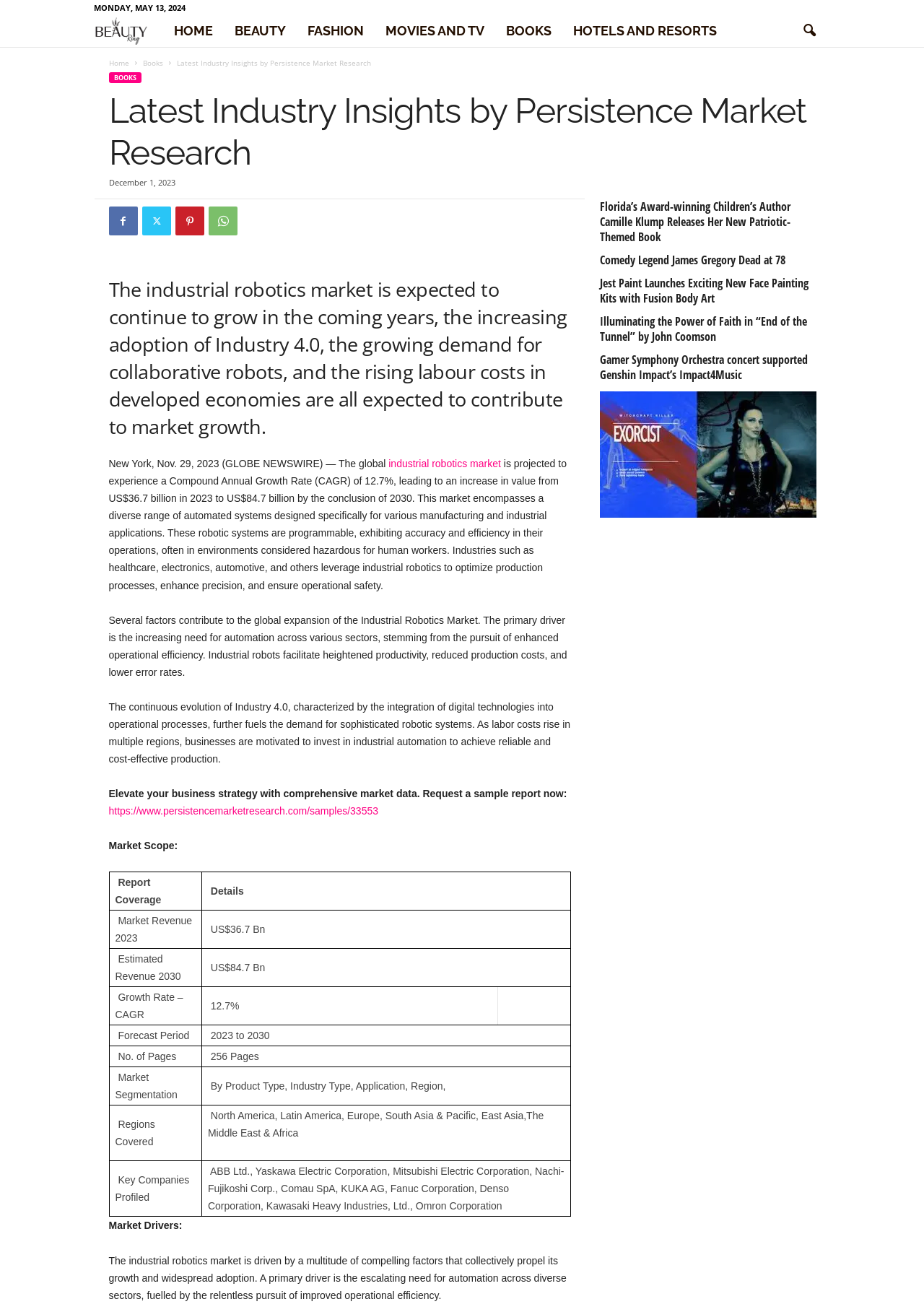Based on the element description: "Beauty Ring Magazine", identify the UI element and provide its bounding box coordinates. Use four float numbers between 0 and 1, [left, top, right, bottom].

[0.101, 0.012, 0.177, 0.036]